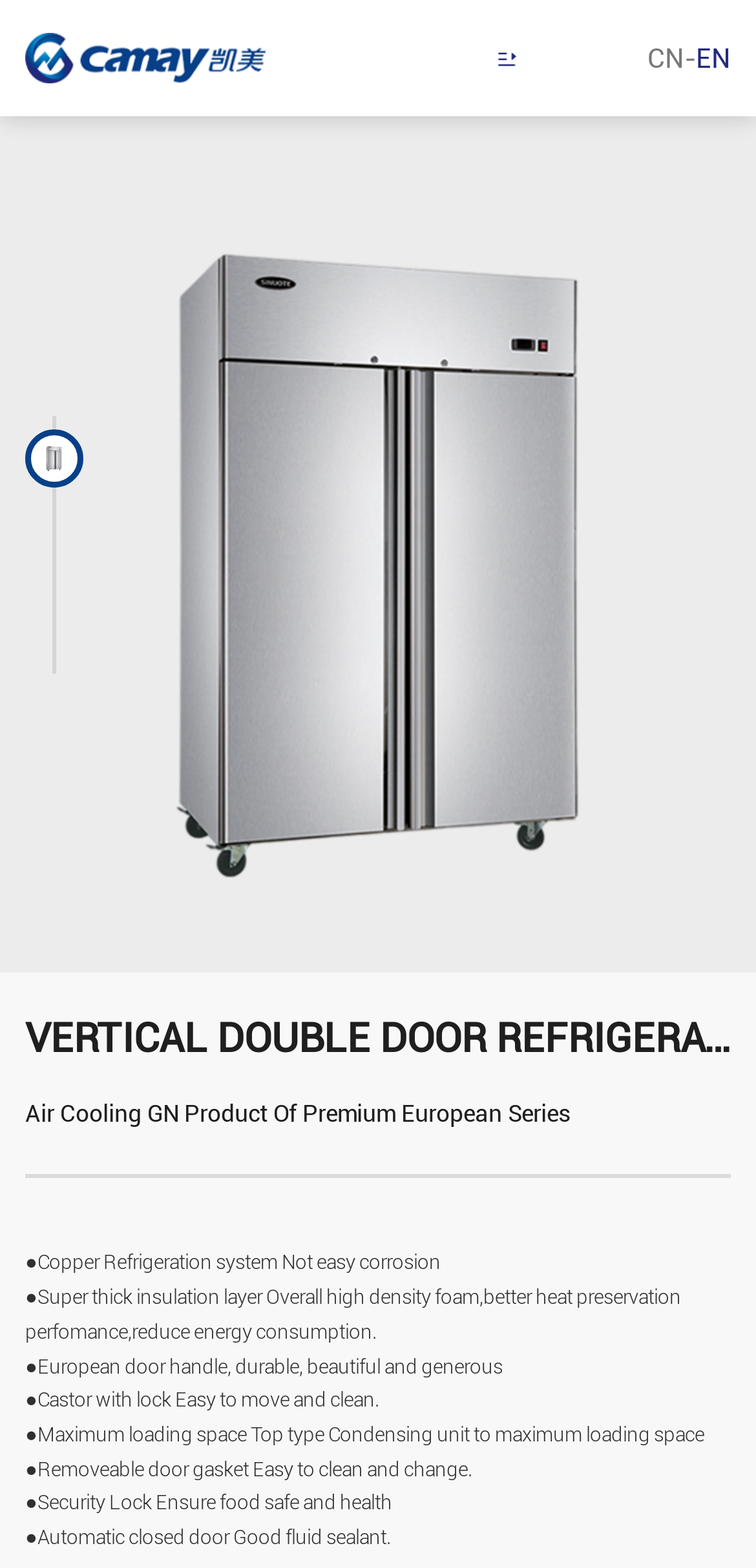Identify the bounding box of the HTML element described here: "parent_node: CN-EN title="Menu"". Provide the coordinates as four float numbers between 0 and 1: [left, top, right, bottom].

[0.5, 0.03, 0.687, 0.044]